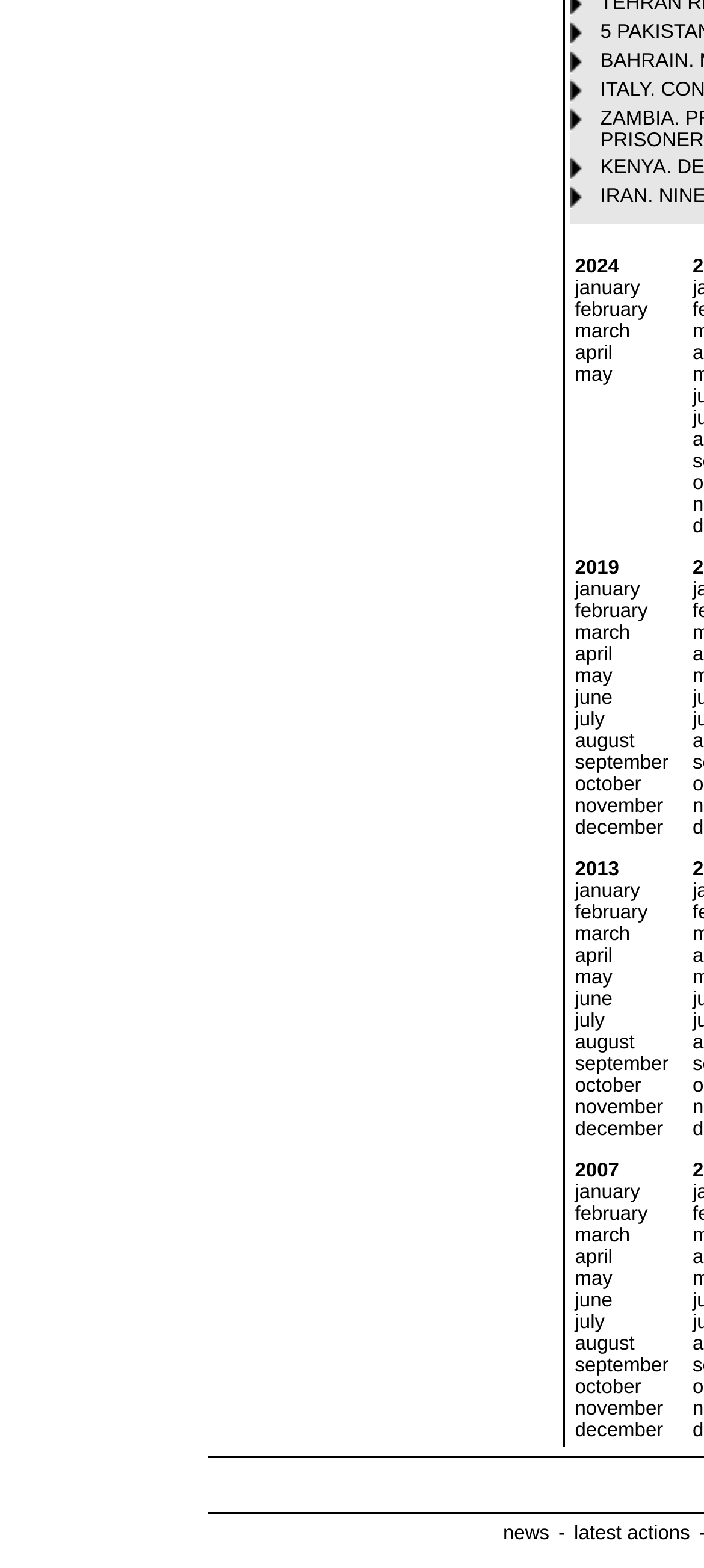Determine the bounding box coordinates of the element's region needed to click to follow the instruction: "click may". Provide these coordinates as four float numbers between 0 and 1, formatted as [left, top, right, bottom].

[0.817, 0.232, 0.87, 0.246]